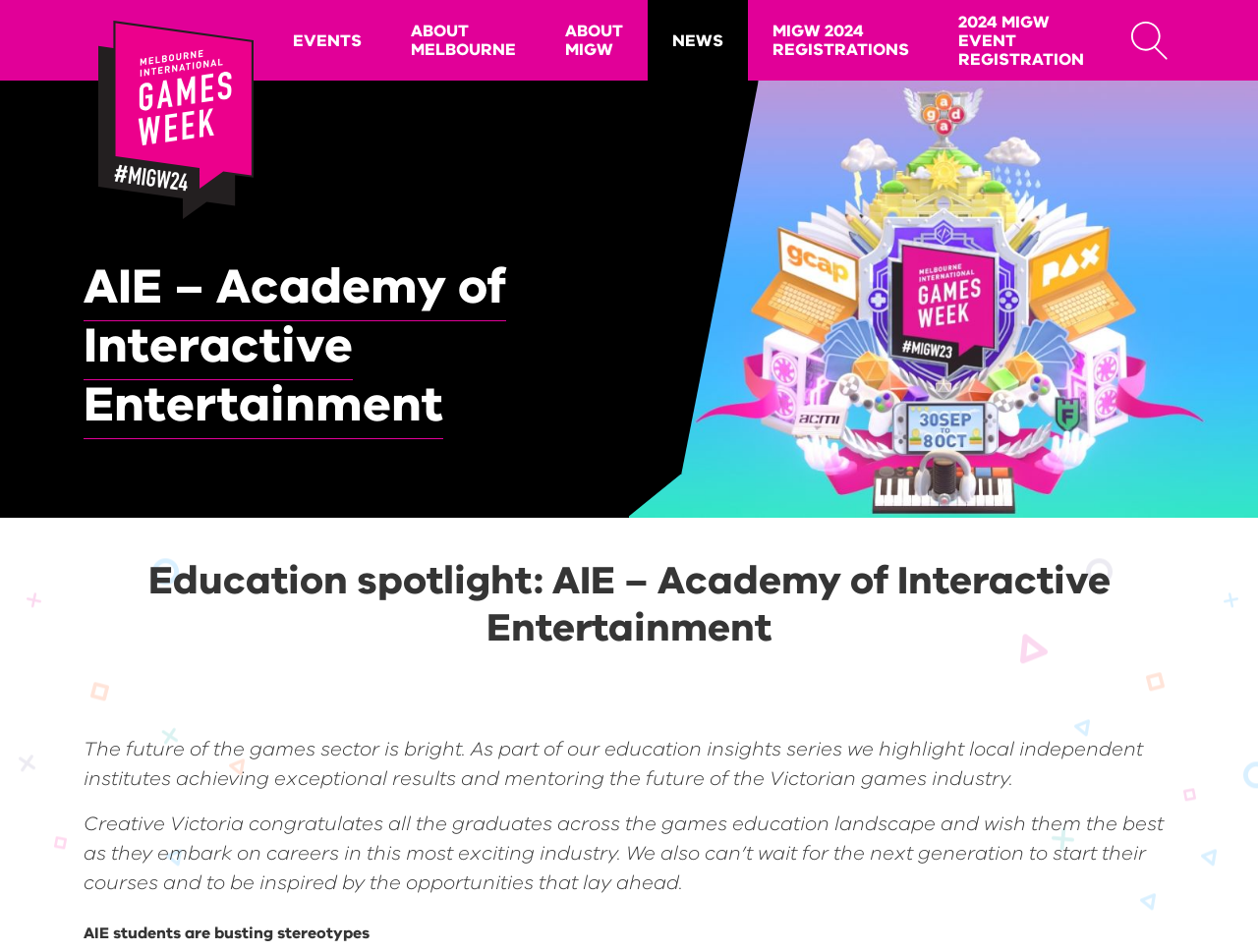Determine the bounding box coordinates of the clickable region to follow the instruction: "Open search field".

[0.881, 0.0, 0.945, 0.085]